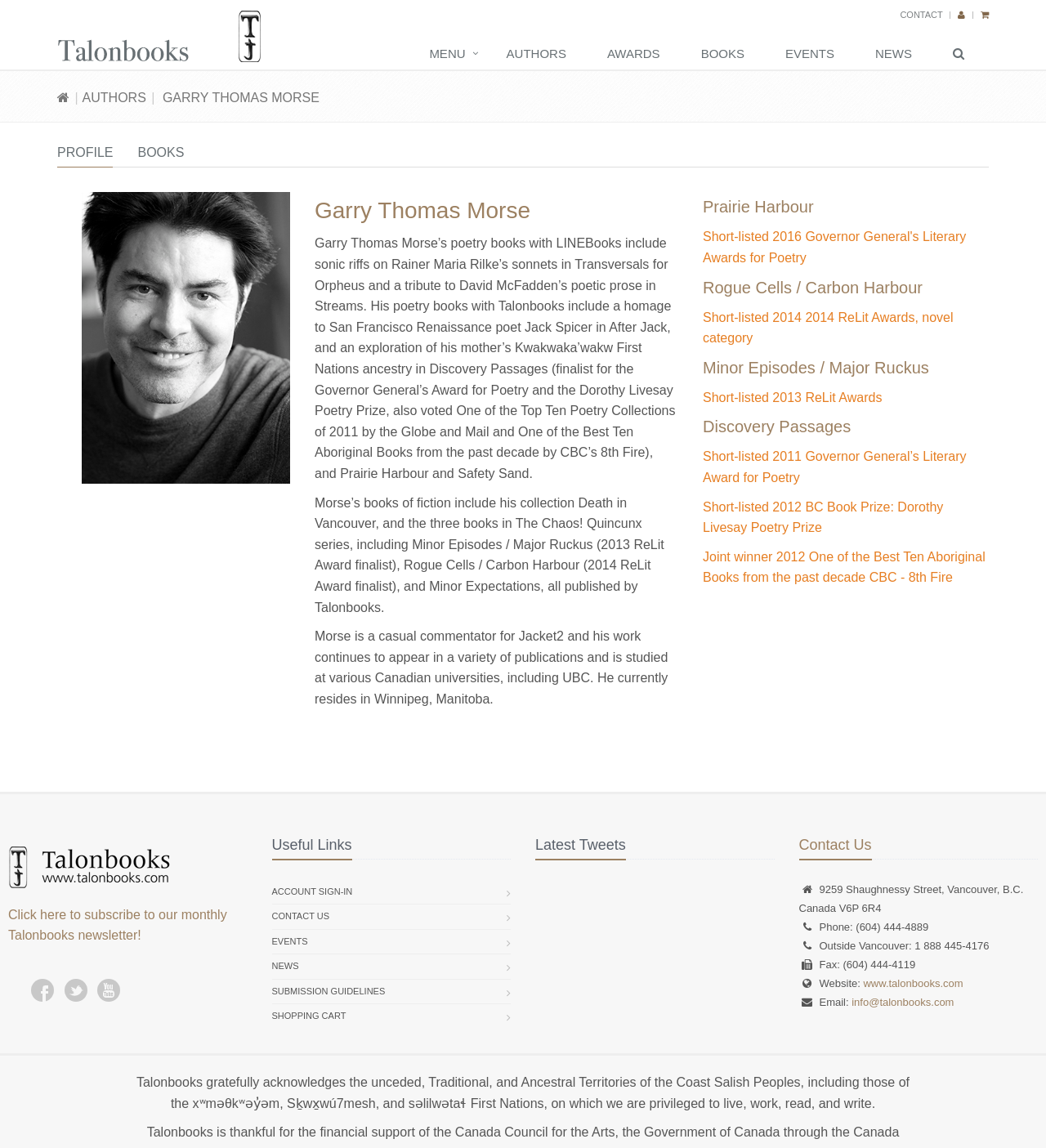Locate the bounding box coordinates of the clickable region necessary to complete the following instruction: "Click the AUTHORS link". Provide the coordinates in the format of four float numbers between 0 and 1, i.e., [left, top, right, bottom].

[0.468, 0.033, 0.565, 0.062]